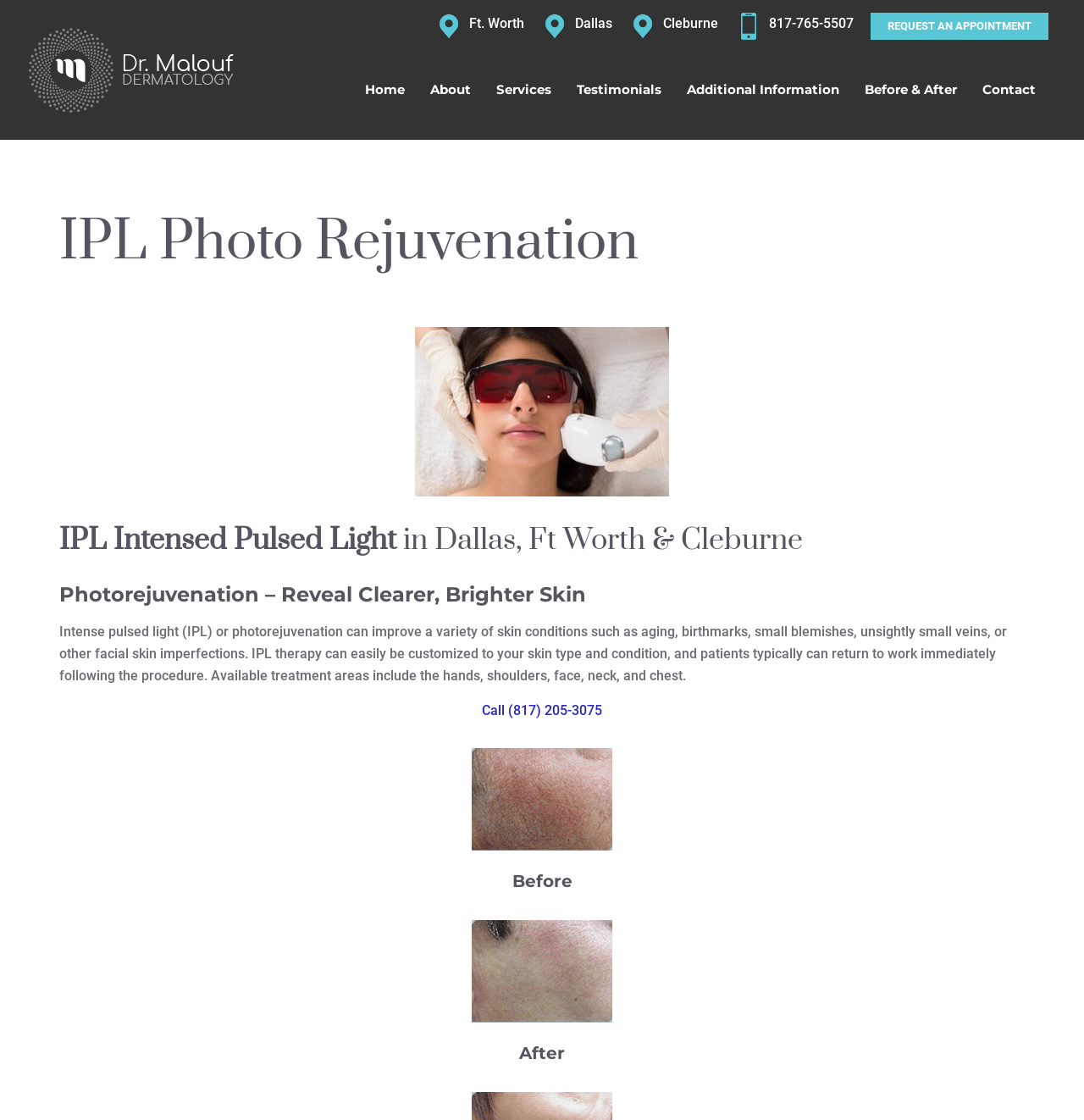Please find the bounding box coordinates of the element that needs to be clicked to perform the following instruction: "Click REQUEST AN APPOINTMENT". The bounding box coordinates should be four float numbers between 0 and 1, represented as [left, top, right, bottom].

[0.803, 0.011, 0.967, 0.036]